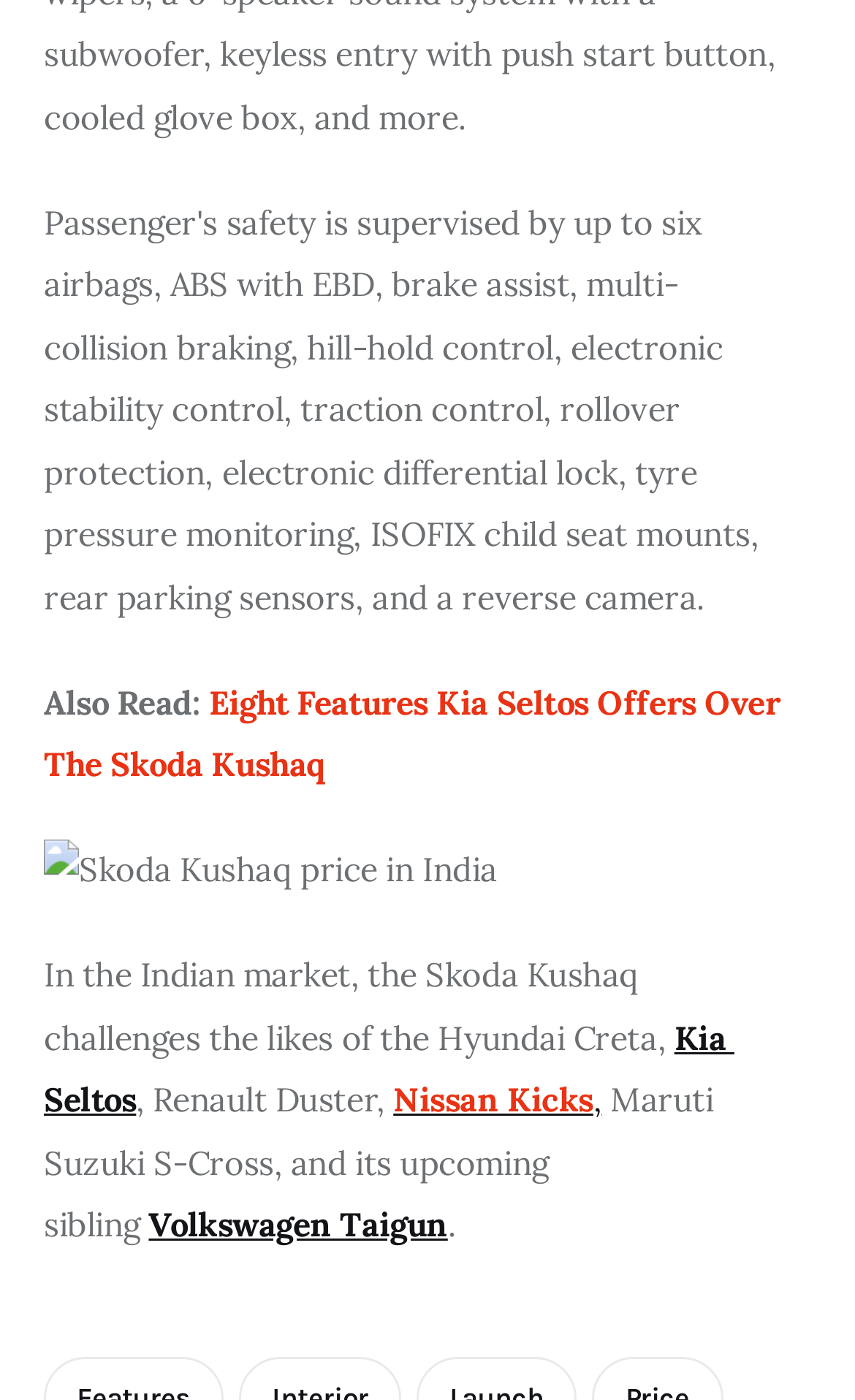Answer this question using a single word or a brief phrase:
What is the relationship between Skoda Kushaq and Volkswagen Taigun?

Sibling